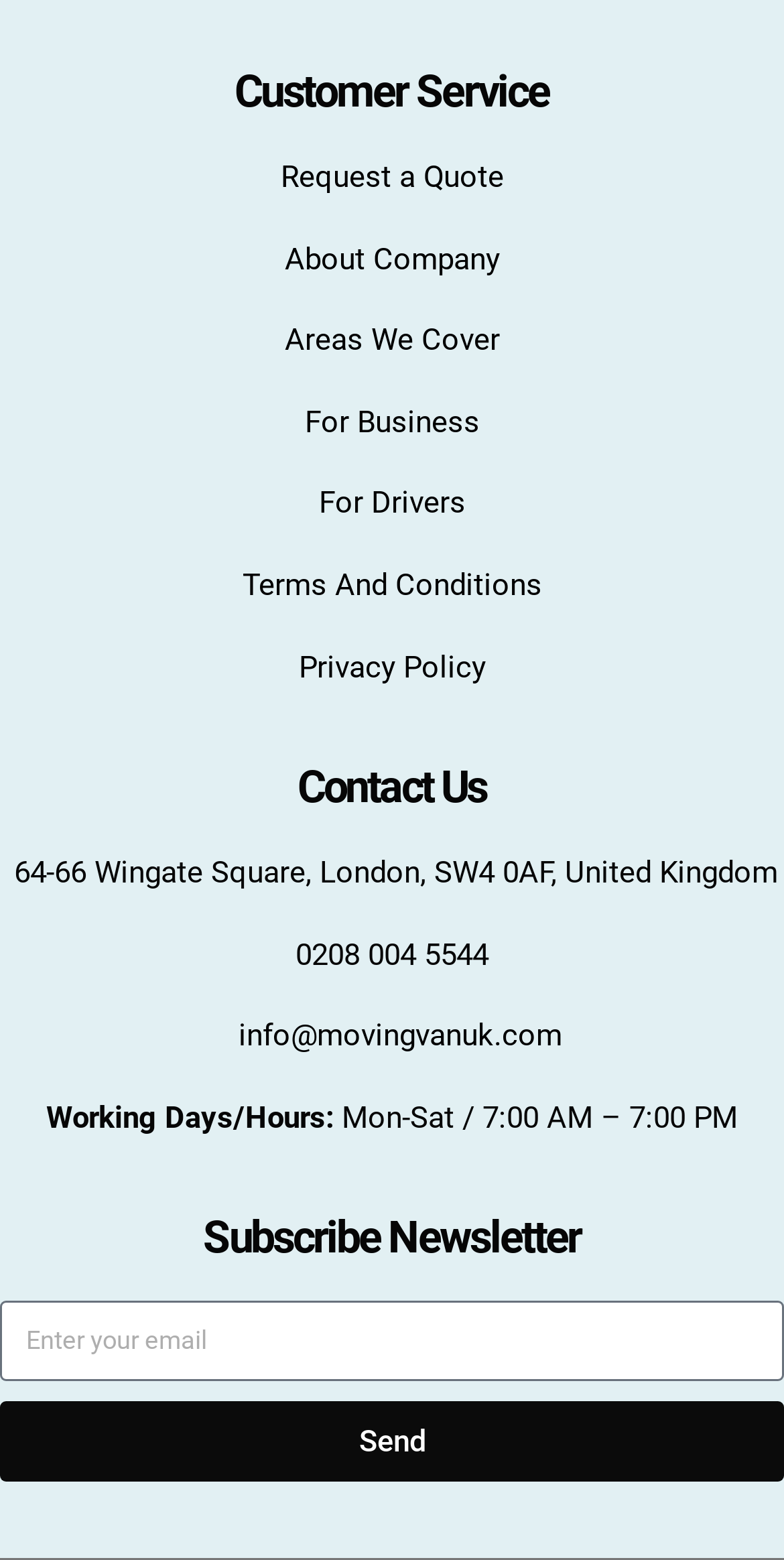What are the working hours of the company?
Answer the question with a detailed and thorough explanation.

I found the working hours of the company by looking at the 'Working Days/Hours' section, where it is listed as 'Mon-Sat / 7:00 AM – 7:00 PM'.